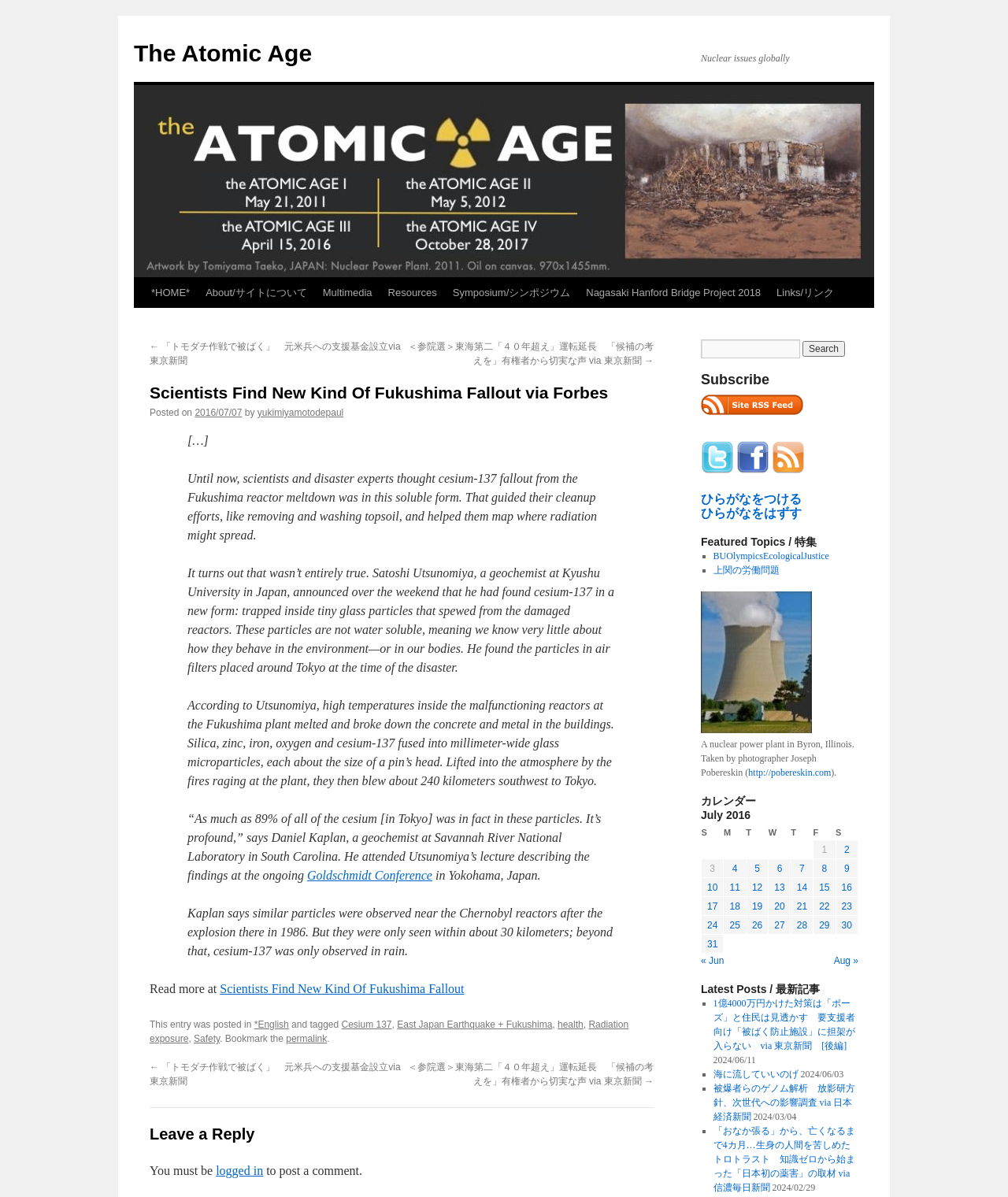What is the date of the article?
Using the information presented in the image, please offer a detailed response to the question.

The date of the article can be found by looking at the 'Posted on' section which mentions '2016/07/07' as the date of the article.